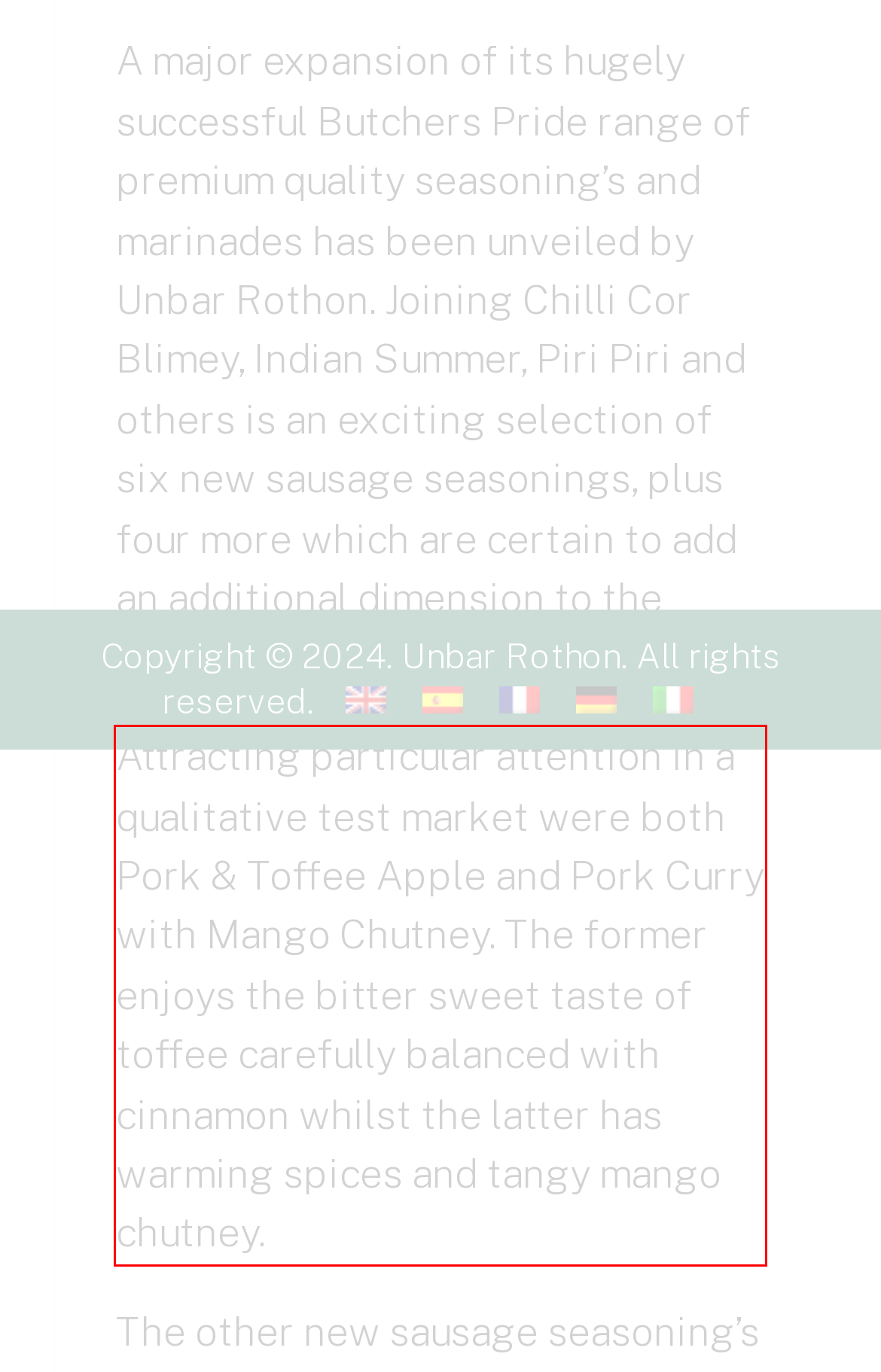There is a screenshot of a webpage with a red bounding box around a UI element. Please use OCR to extract the text within the red bounding box.

Attracting particular attention in a qualitative test market were both Pork & Toffee Apple and Pork Curry with Mango Chutney. The former enjoys the bitter sweet taste of toffee carefully balanced with cinnamon whilst the latter has warming spices and tangy mango chutney.